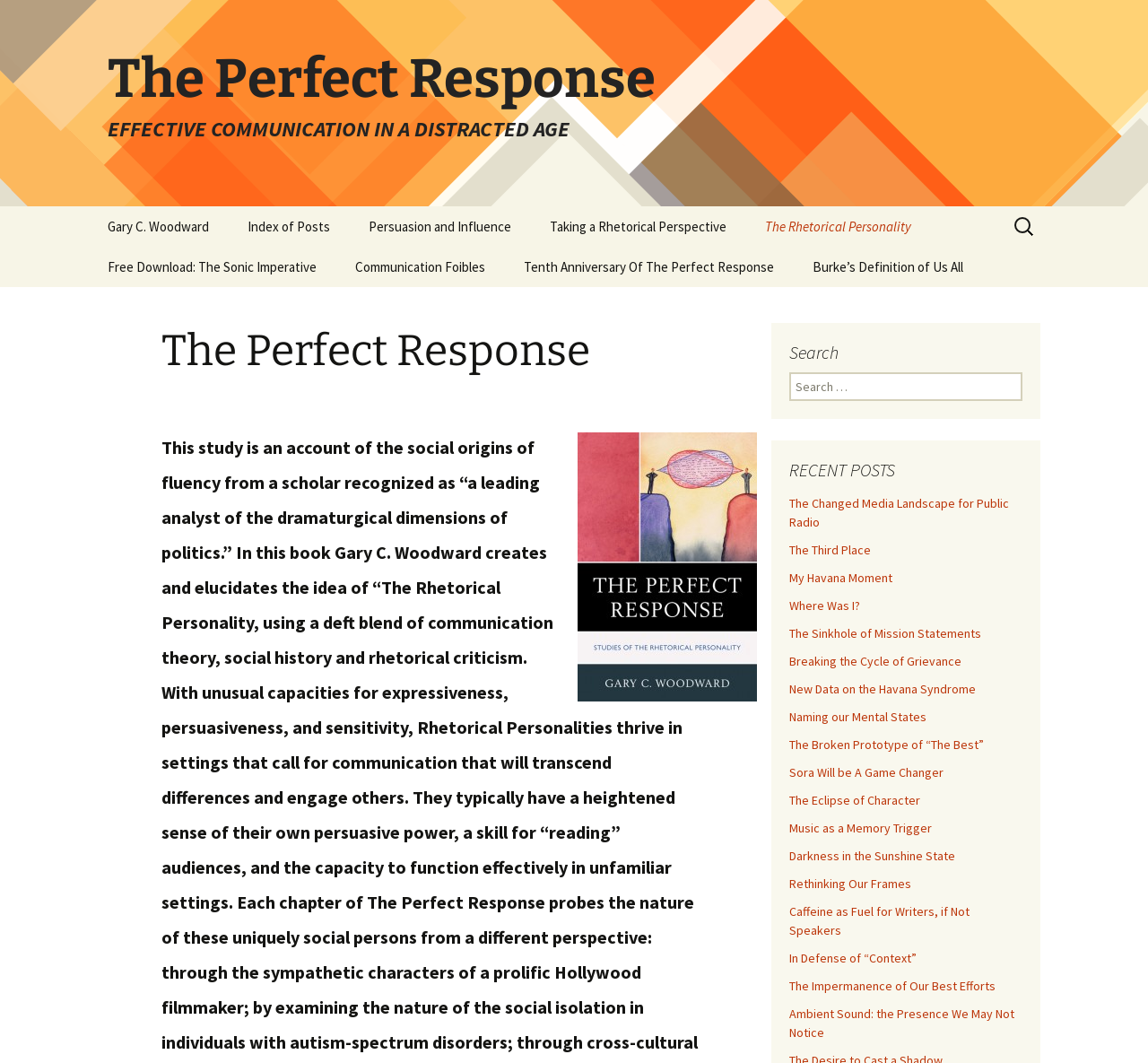How many search boxes are there?
Use the information from the screenshot to give a comprehensive response to the question.

There are two search boxes on the webpage, one located at the top right corner and another at the bottom right corner, both with the label 'Search for:'.